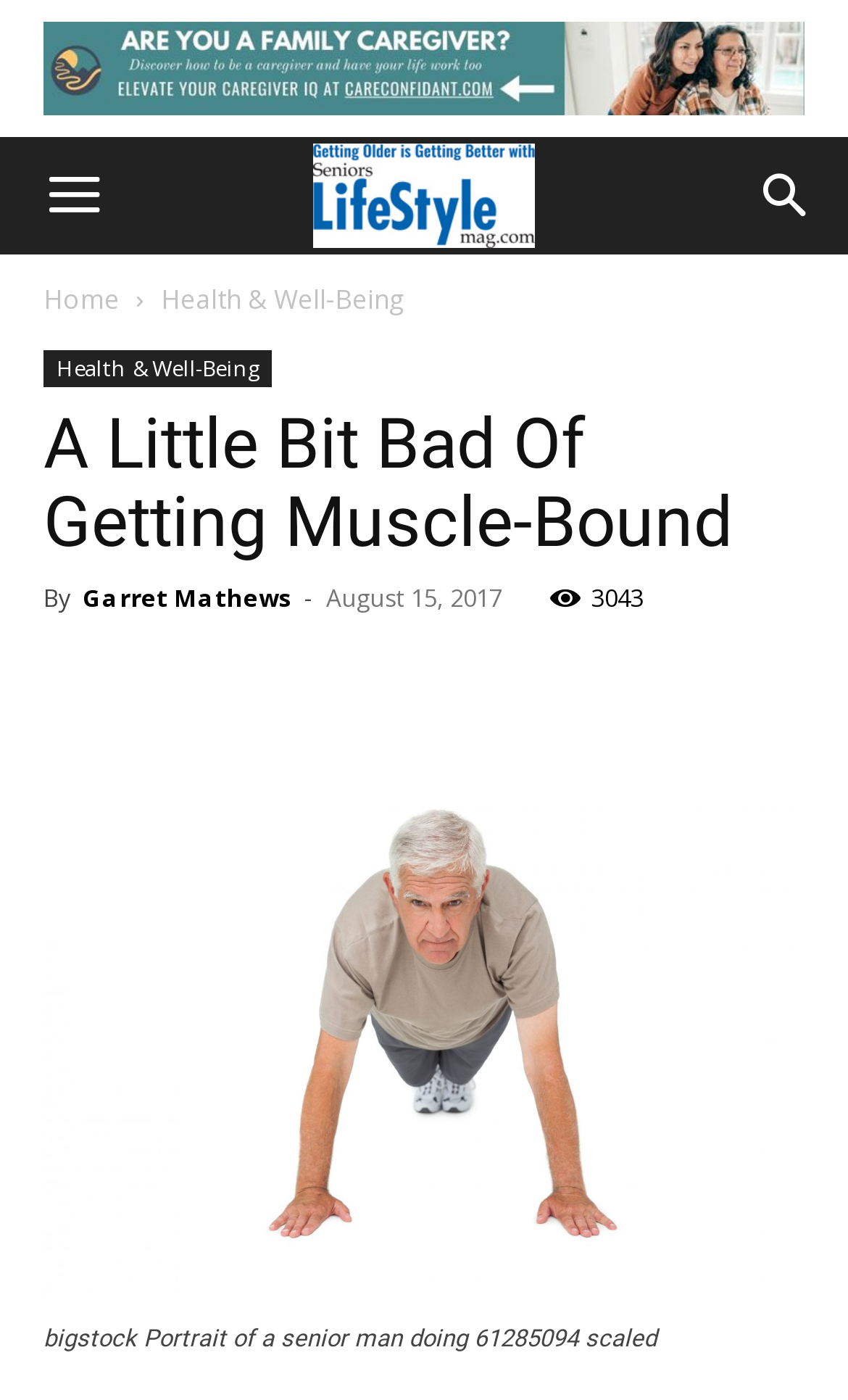Could you specify the bounding box coordinates for the clickable section to complete the following instruction: "Search for something"?

[0.856, 0.098, 1.0, 0.182]